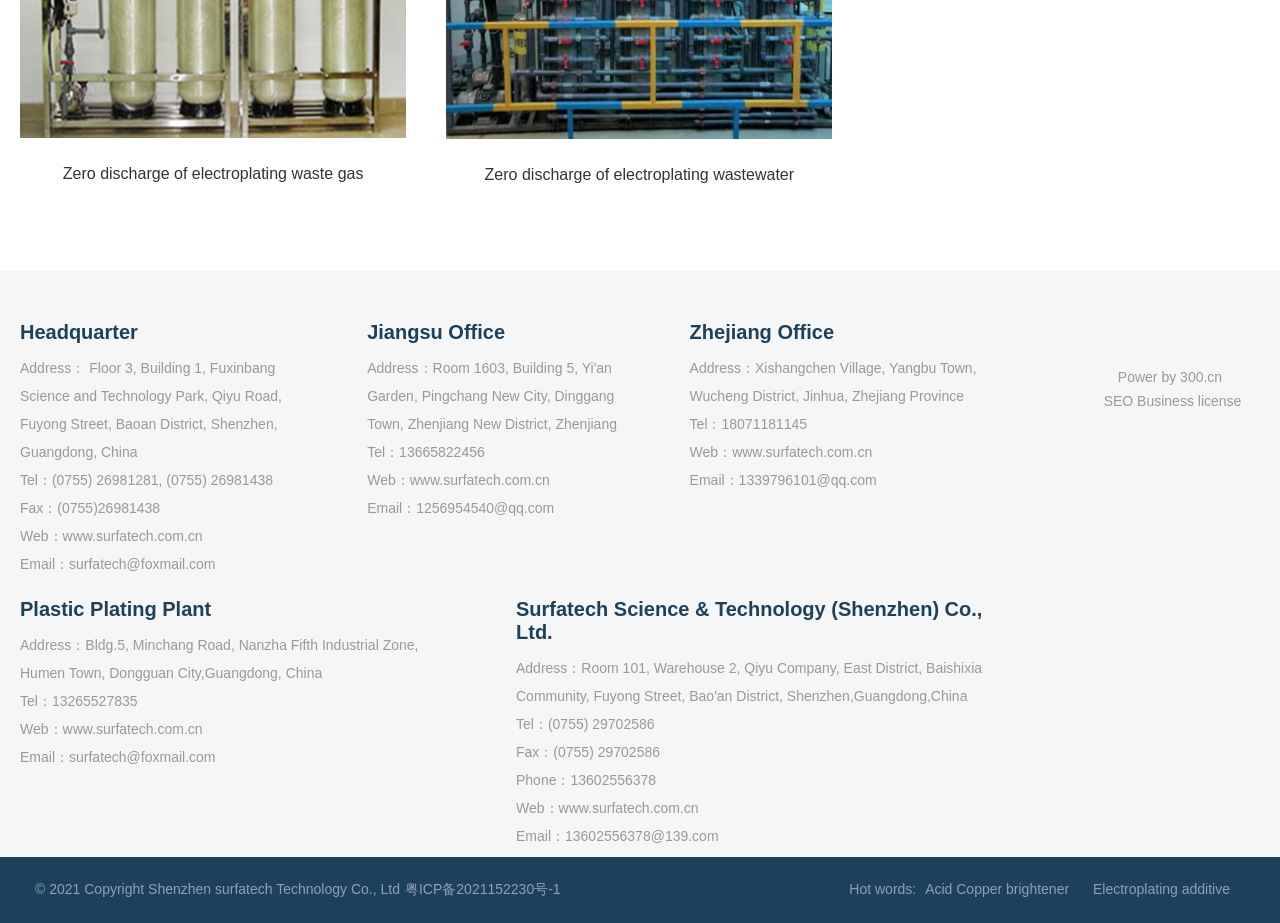What is the address of the Headquarter?
Using the image as a reference, answer the question in detail.

I found the address of the Headquarter by looking at the StaticText element with the content 'Address： Floor 3, Building 1, Fuxinbang Science and Technology Park, Qiyu Road, Fuyong Street, Baoan District, Shenzhen, Guangdong, China' which is located under the 'Headquarter' title.